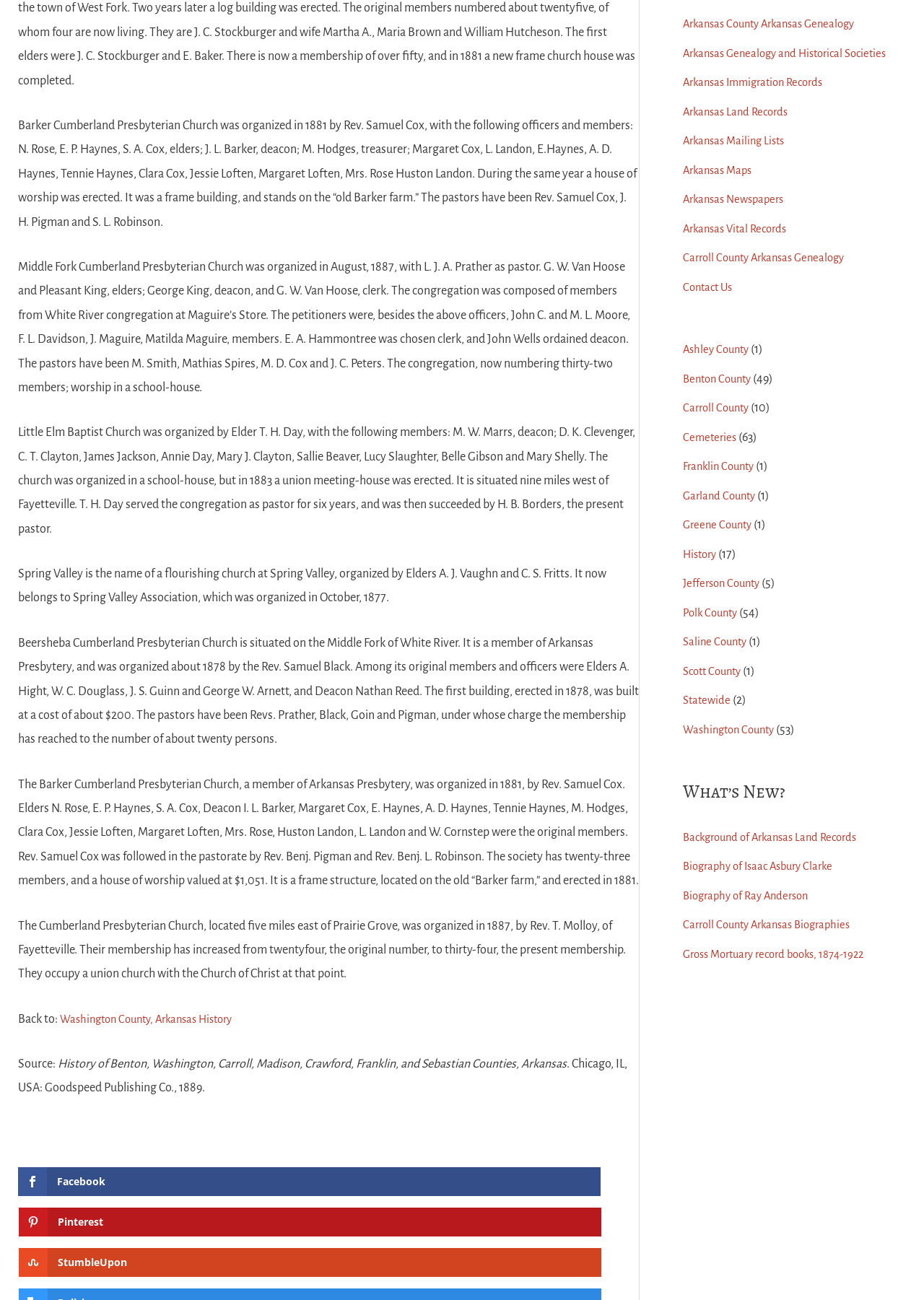How many members does the Cumberland Presbyterian Church have?
Use the information from the screenshot to give a comprehensive response to the question.

I found this information in the StaticText element that describes the history of the Cumberland Presbyterian Church, which mentions that the membership has increased from twenty-four to thirty-four.